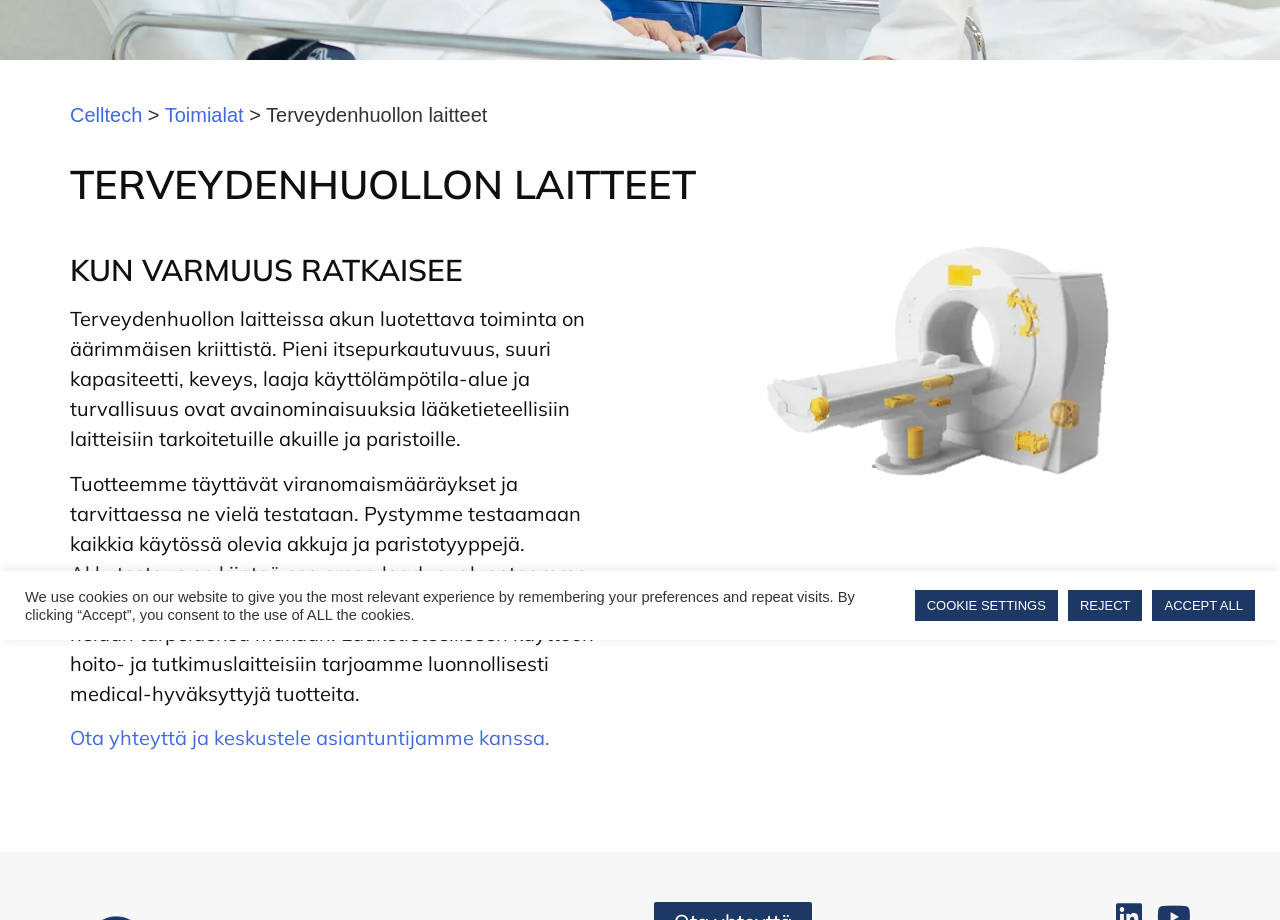Provide the bounding box coordinates of the HTML element described by the text: "Celltech". The coordinates should be in the format [left, top, right, bottom] with values between 0 and 1.

[0.055, 0.113, 0.111, 0.137]